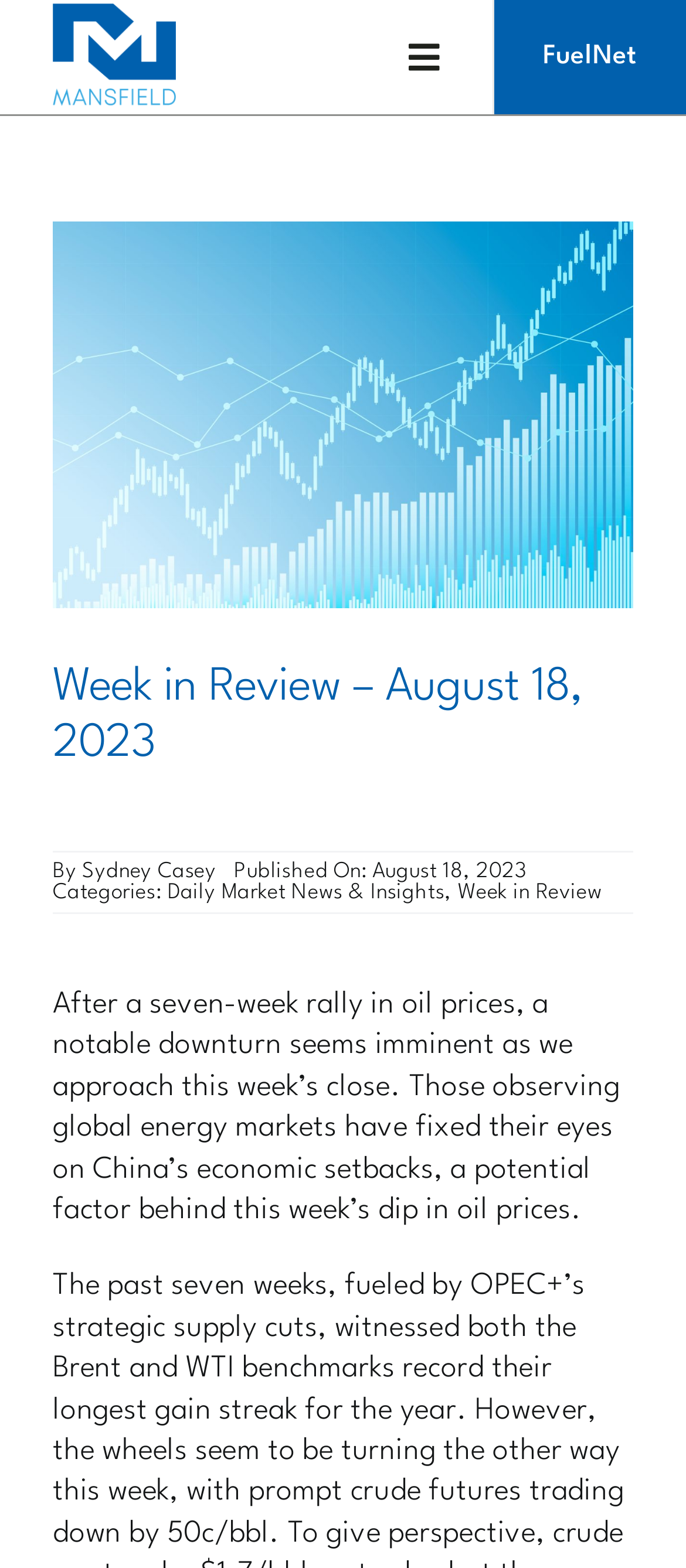Can you pinpoint the bounding box coordinates for the clickable element required for this instruction: "Toggle navigation menu"? The coordinates should be four float numbers between 0 and 1, i.e., [left, top, right, bottom].

[0.542, 0.012, 0.695, 0.061]